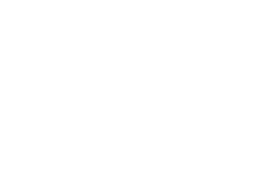Detail every aspect of the image in your description.

The image features a modern and minimalist logo for Brics Africa Consulting, representing the firm's brand identity. The design likely incorporates sleek lines and a monochromatic color scheme, reflecting a professional ethos aimed at businesses engaged in various sectors. This logo symbolizes the consulting and strategic services offered by the firm, which encompasses digital marketing and strategy, tailored for businesses looking to enhance their corporate objectives. Brics Africa Consulting positions itself as a versatile partner for organizations of all sizes, focused on driving growth and innovation within Africa's emerging markets.